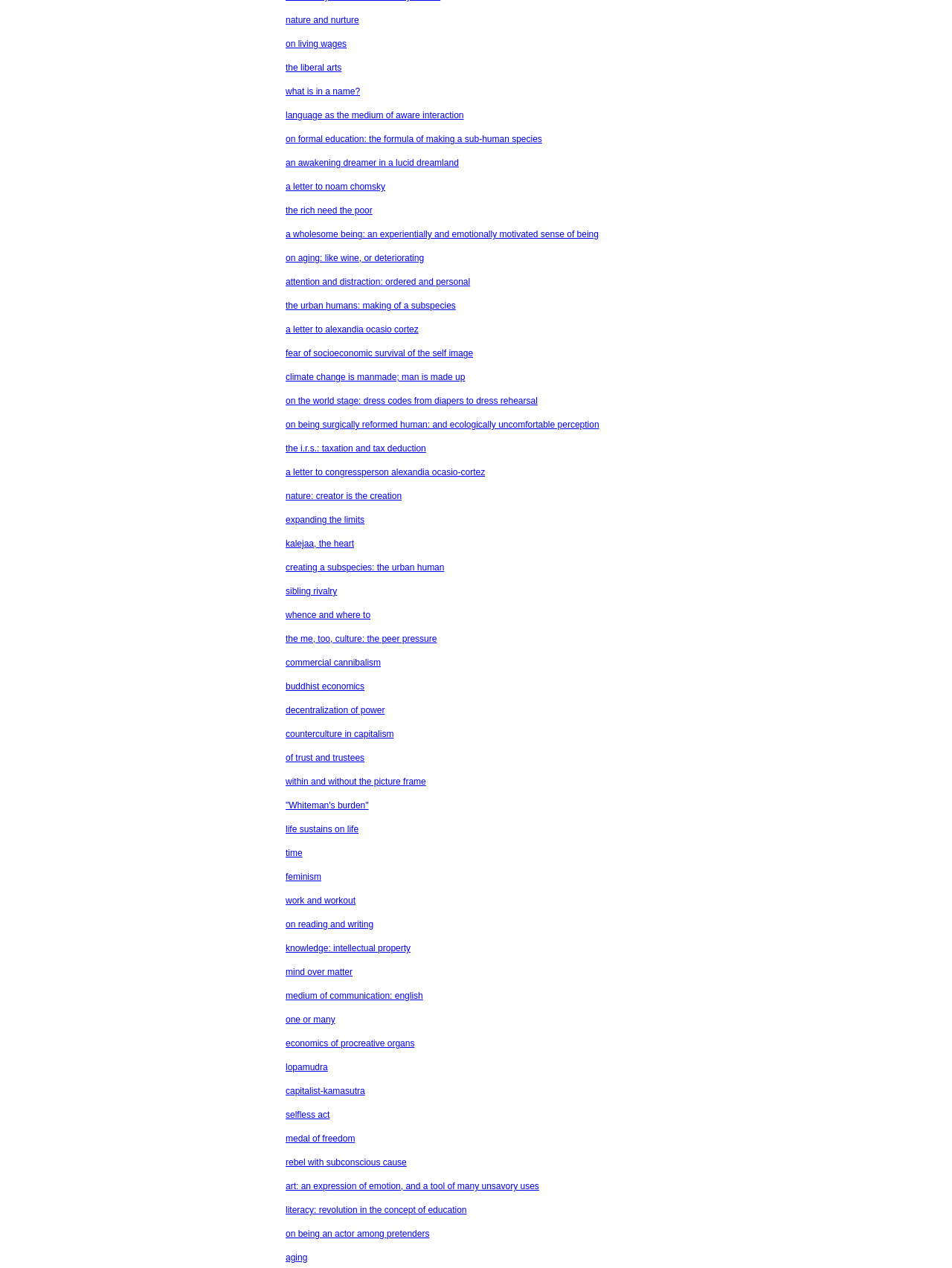Is the webpage intended for a general audience or a specialized group?
Based on the image, provide a one-word or brief-phrase response.

Specialized group